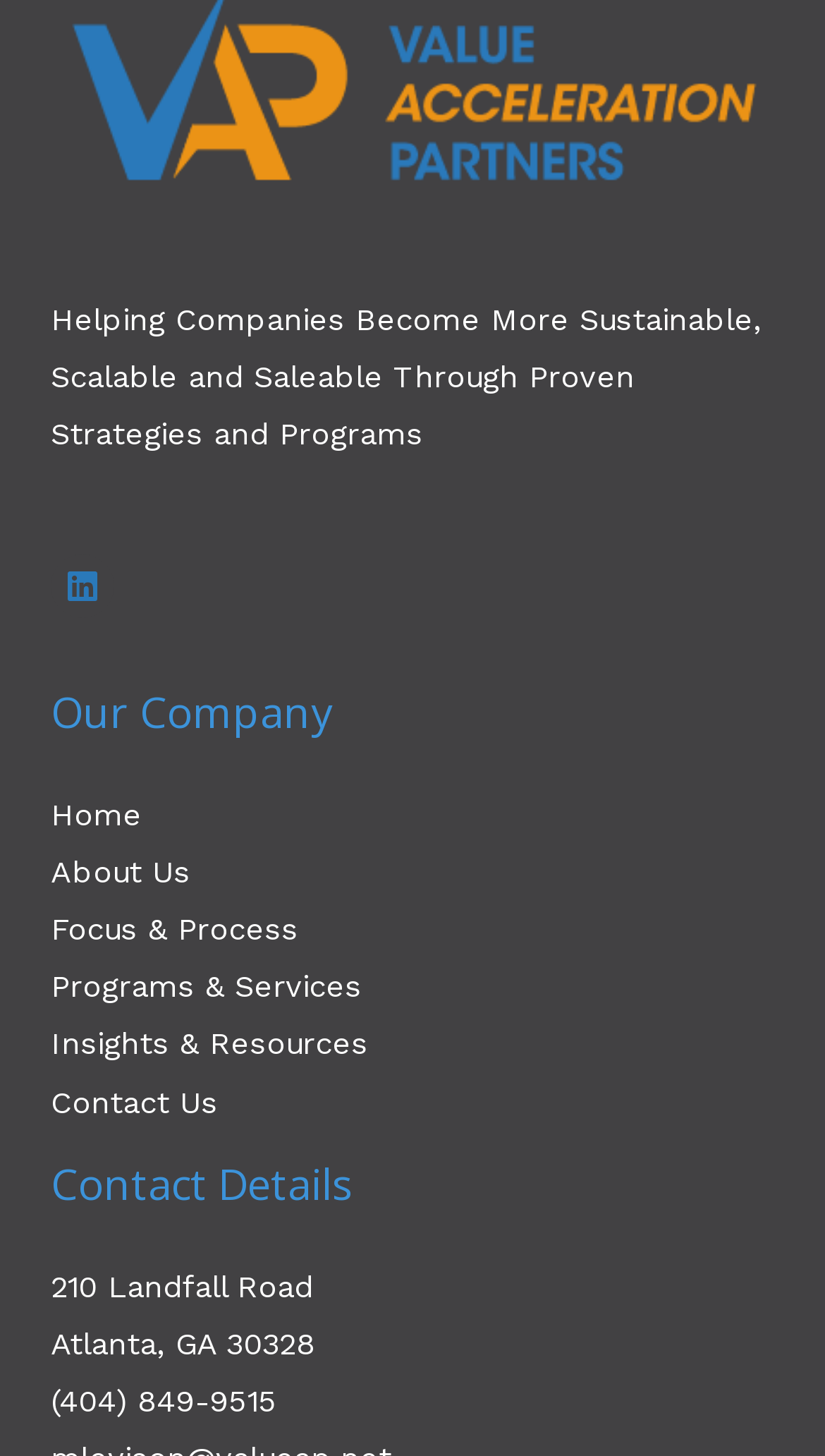Can you identify the bounding box coordinates of the clickable region needed to carry out this instruction: 'Visit our LinkedIn page'? The coordinates should be four float numbers within the range of 0 to 1, stated as [left, top, right, bottom].

[0.062, 0.381, 0.138, 0.424]